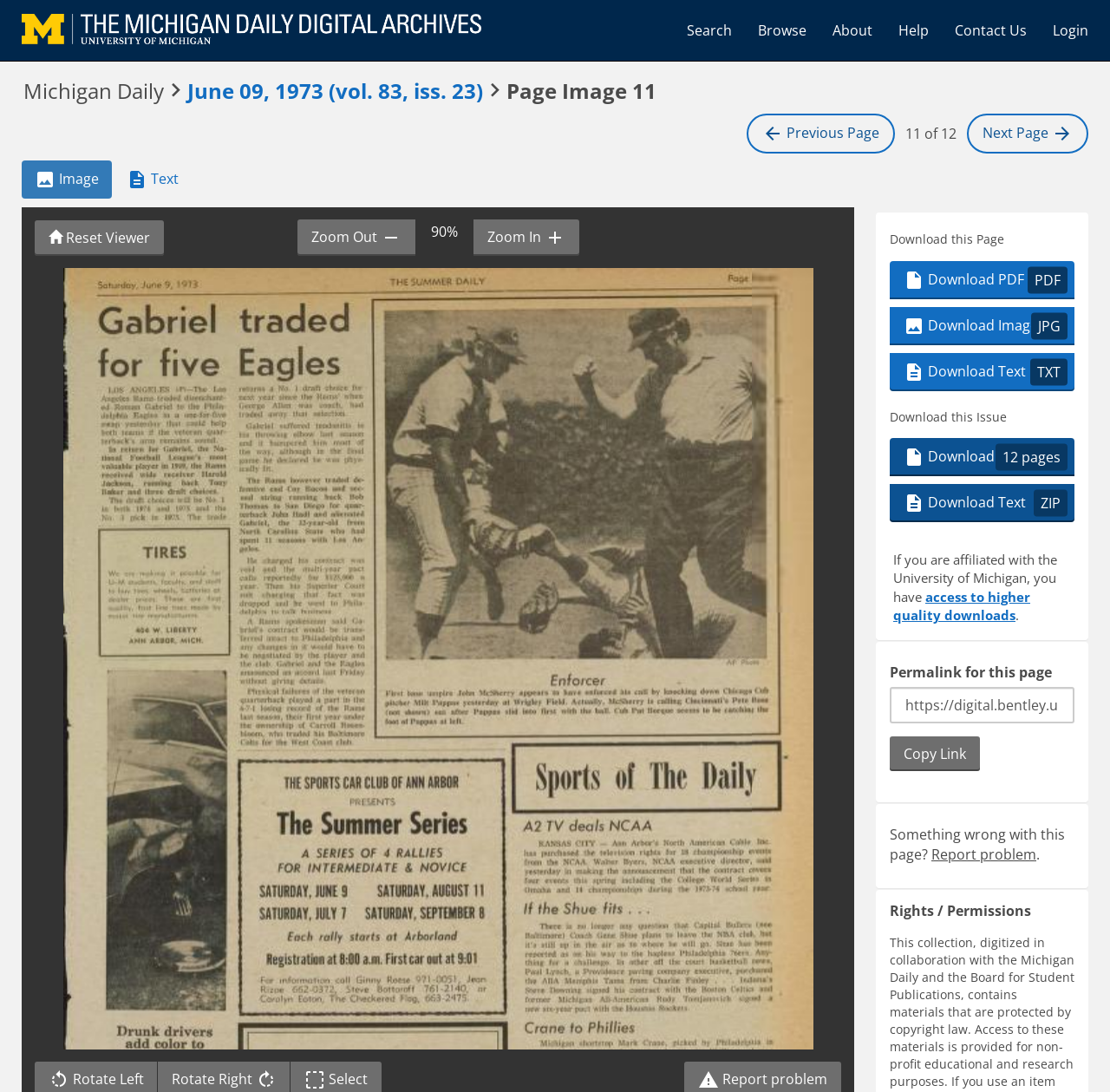How many download options are available for this page?
Using the image, elaborate on the answer with as much detail as possible.

There are three download options available for this page: 'Download PDF PDF', 'Download Image JPG', and 'Download Text TXT', which can be found in the 'Download this Page' section.